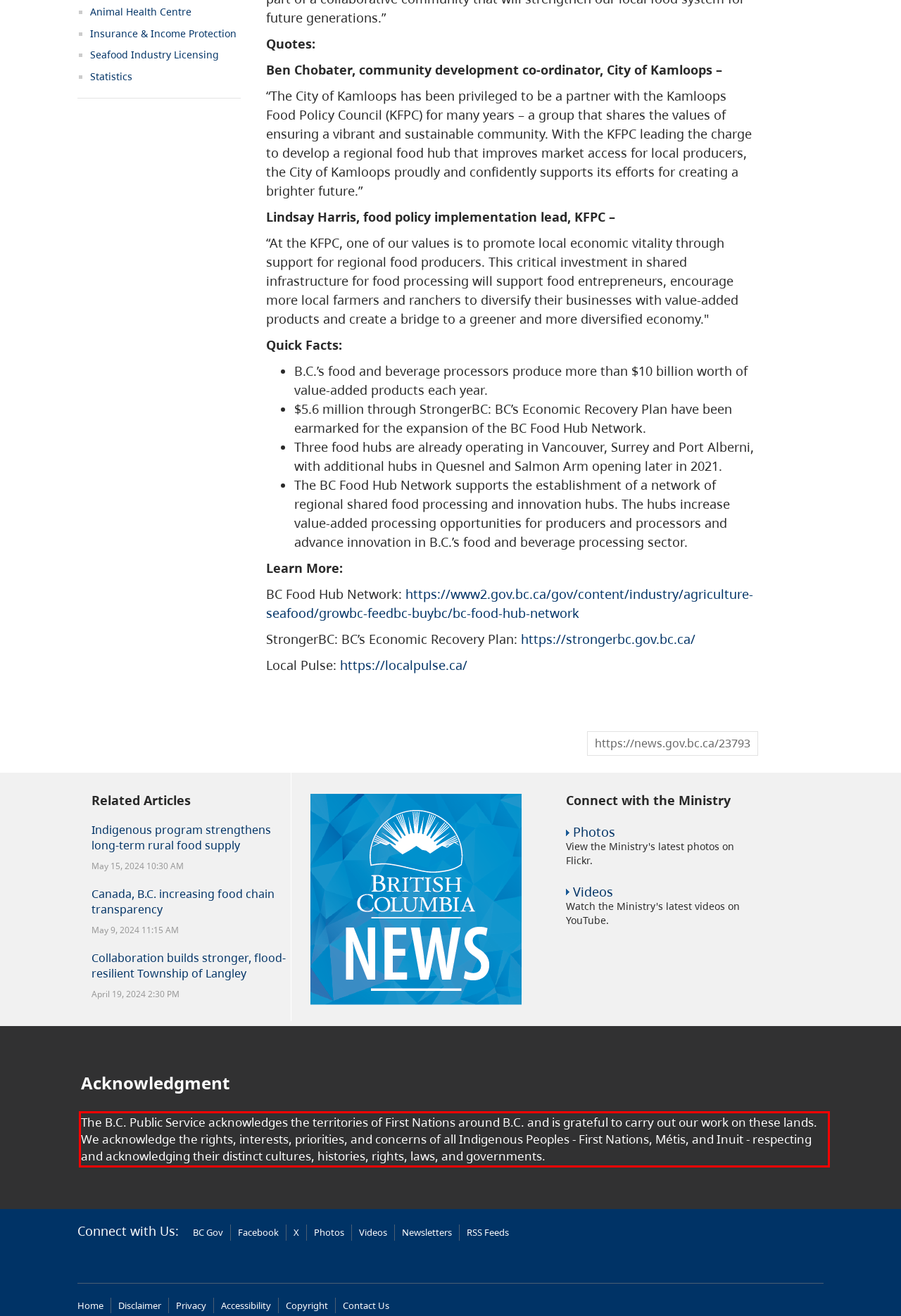The screenshot you have been given contains a UI element surrounded by a red rectangle. Use OCR to read and extract the text inside this red rectangle.

The B.C. Public Service acknowledges the territories of First Nations around B.C. and is grateful to carry out our work on these lands. We acknowledge the rights, interests, priorities, and concerns of all Indigenous Peoples - First Nations, Métis, and Inuit - respecting and acknowledging their distinct cultures, histories, rights, laws, and governments.